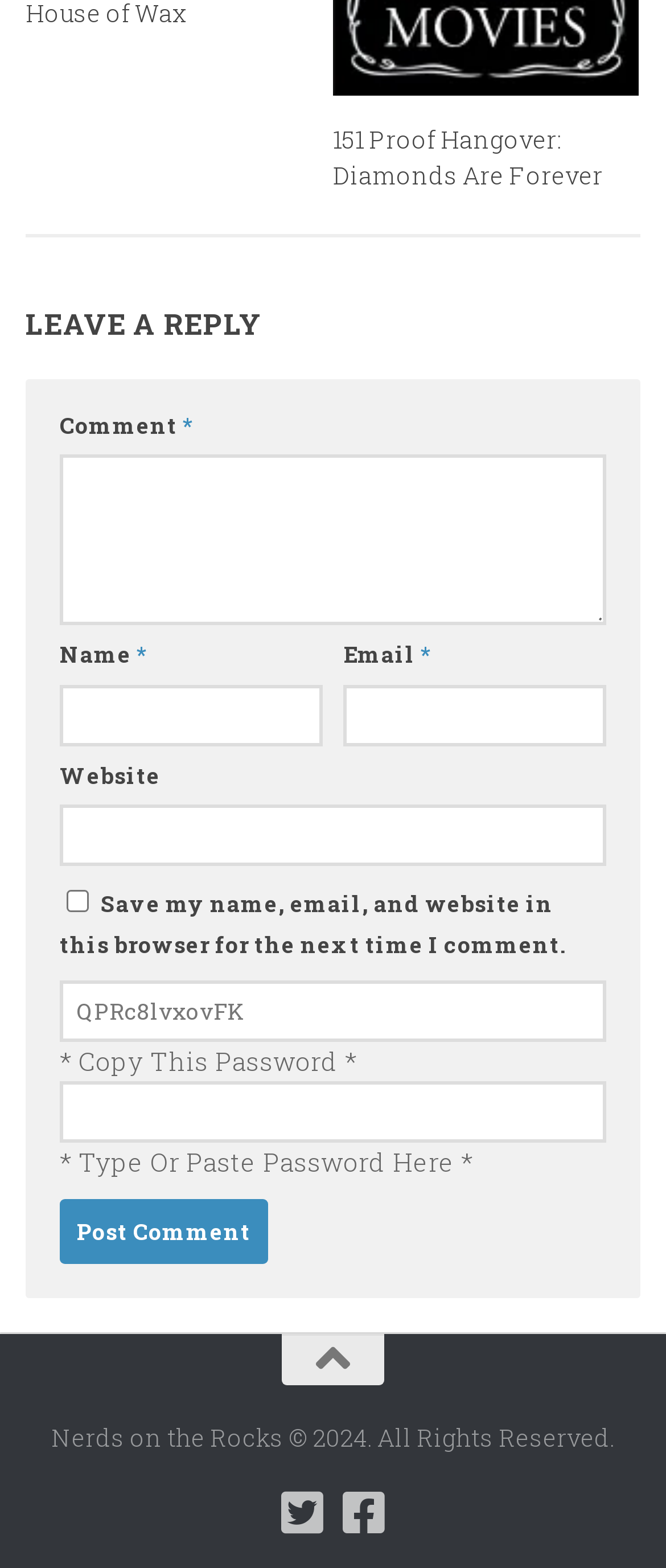Please identify the bounding box coordinates of the element I need to click to follow this instruction: "Follow us on Twitter".

[0.418, 0.95, 0.49, 0.98]